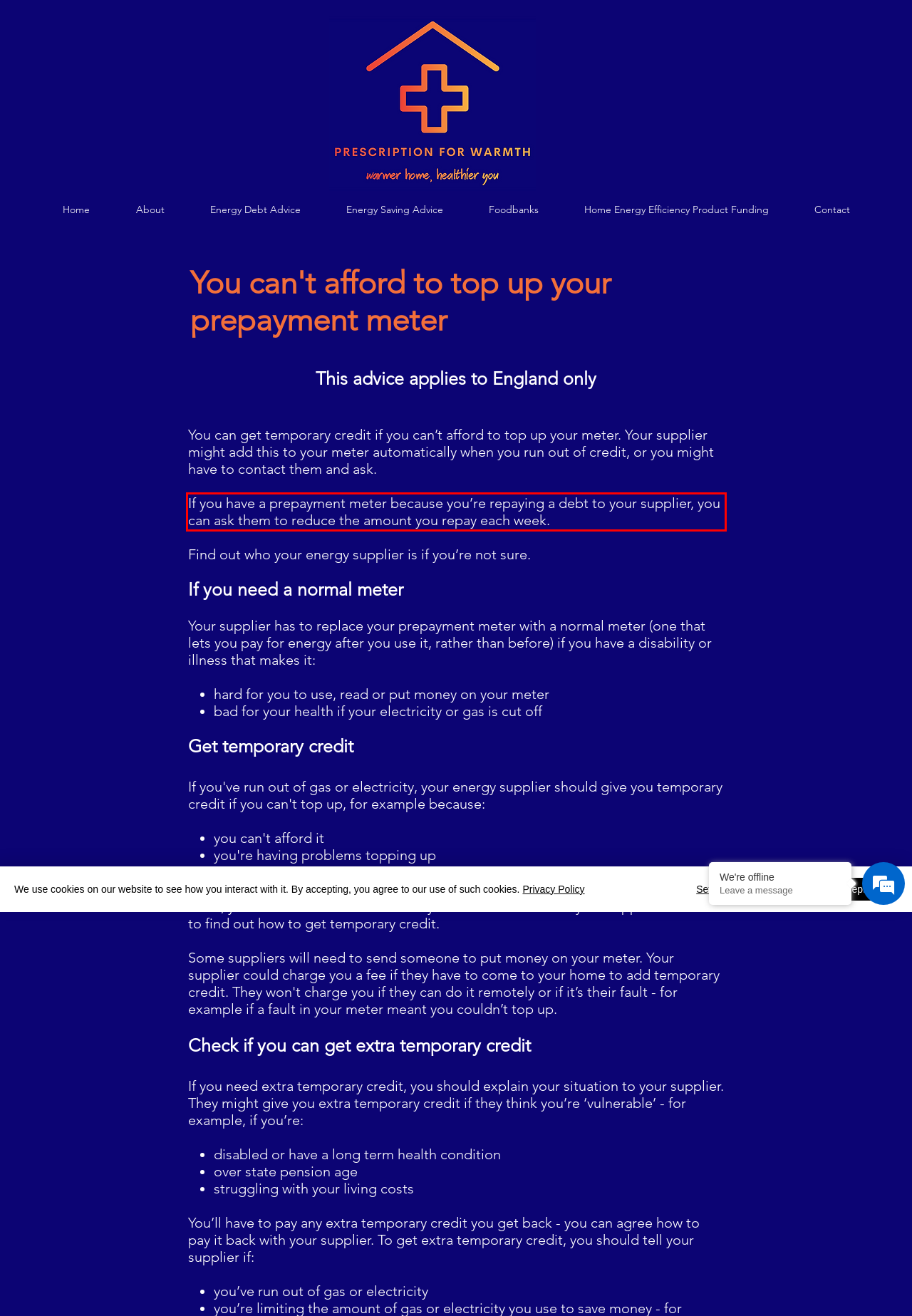Analyze the screenshot of the webpage that features a red bounding box and recognize the text content enclosed within this red bounding box.

If you have a prepayment meter because you’re repaying a debt to your supplier, you can ask them to reduce the amount you repay each week.